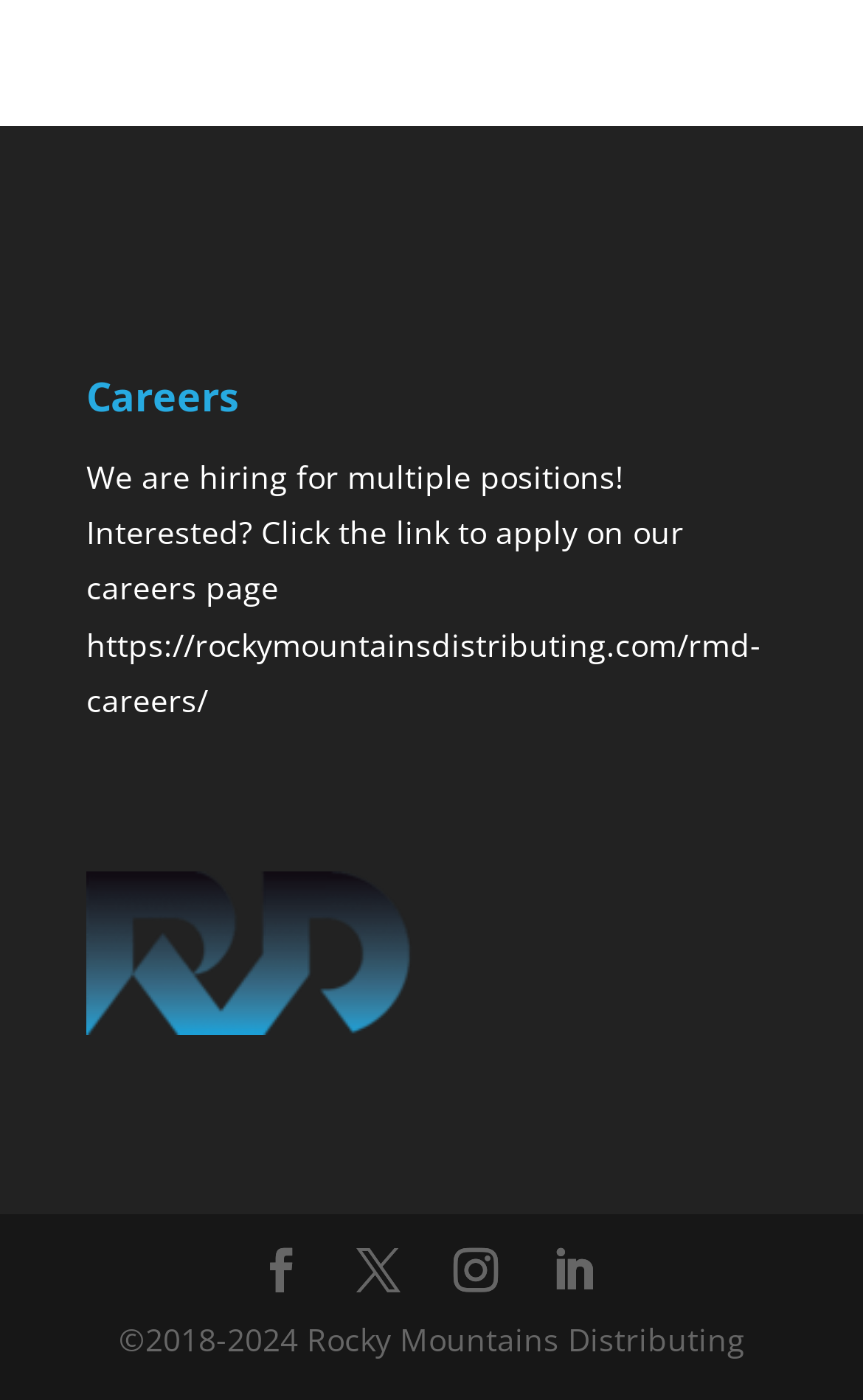Given the element description Twitter, identify the bounding box coordinates for the UI element on the webpage screenshot. The format should be (top-left x, top-left y, bottom-right x, bottom-right y), with values between 0 and 1.

[0.413, 0.89, 0.464, 0.928]